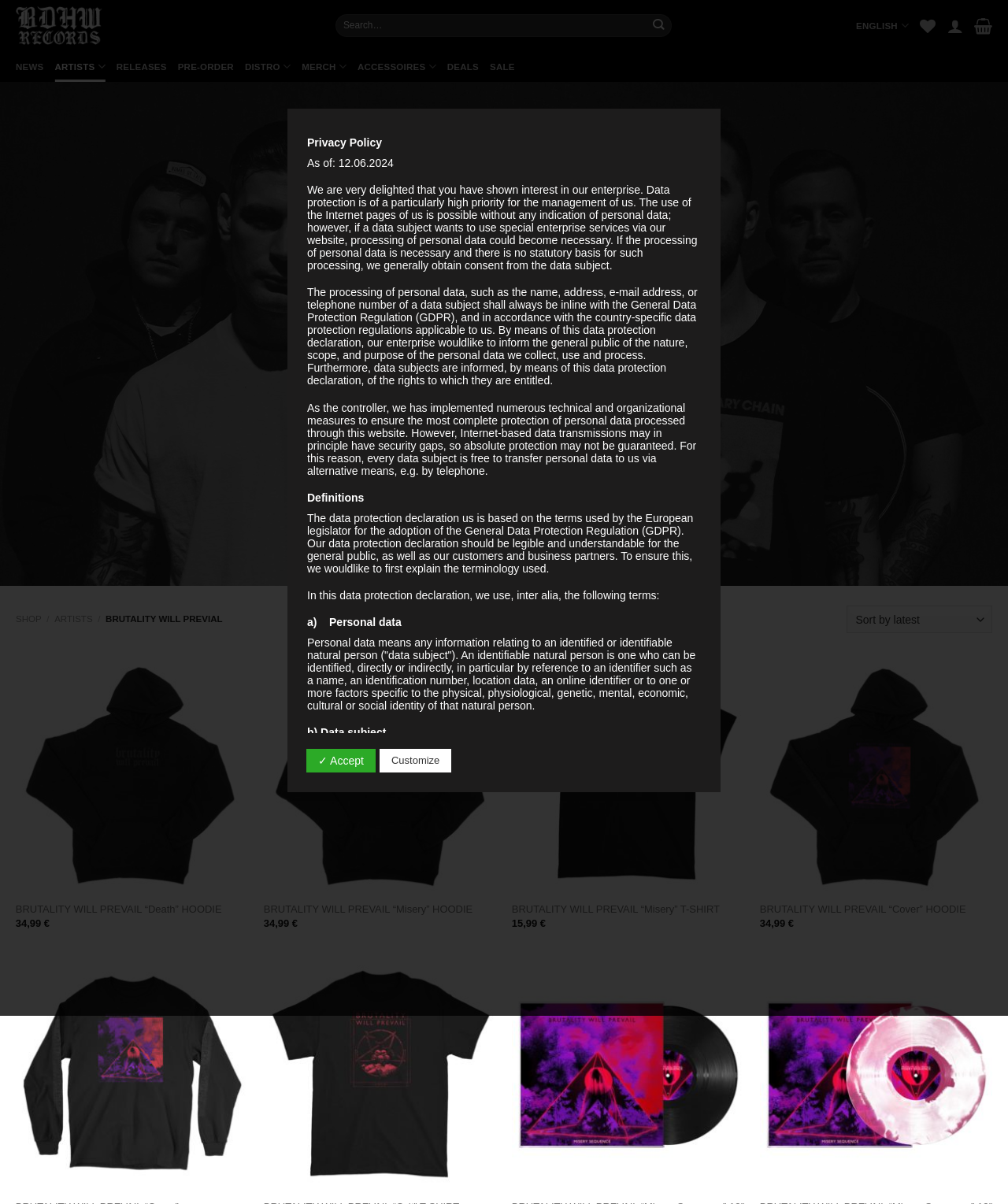With reference to the screenshot, provide a detailed response to the question below:
What is the function of the 'Wishlist' button?

The 'Wishlist' button is located next to each product on the webpage, and it has a link 'Add to wishlist' associated with it. This suggests that the button is intended for users to add products to their wishlist.